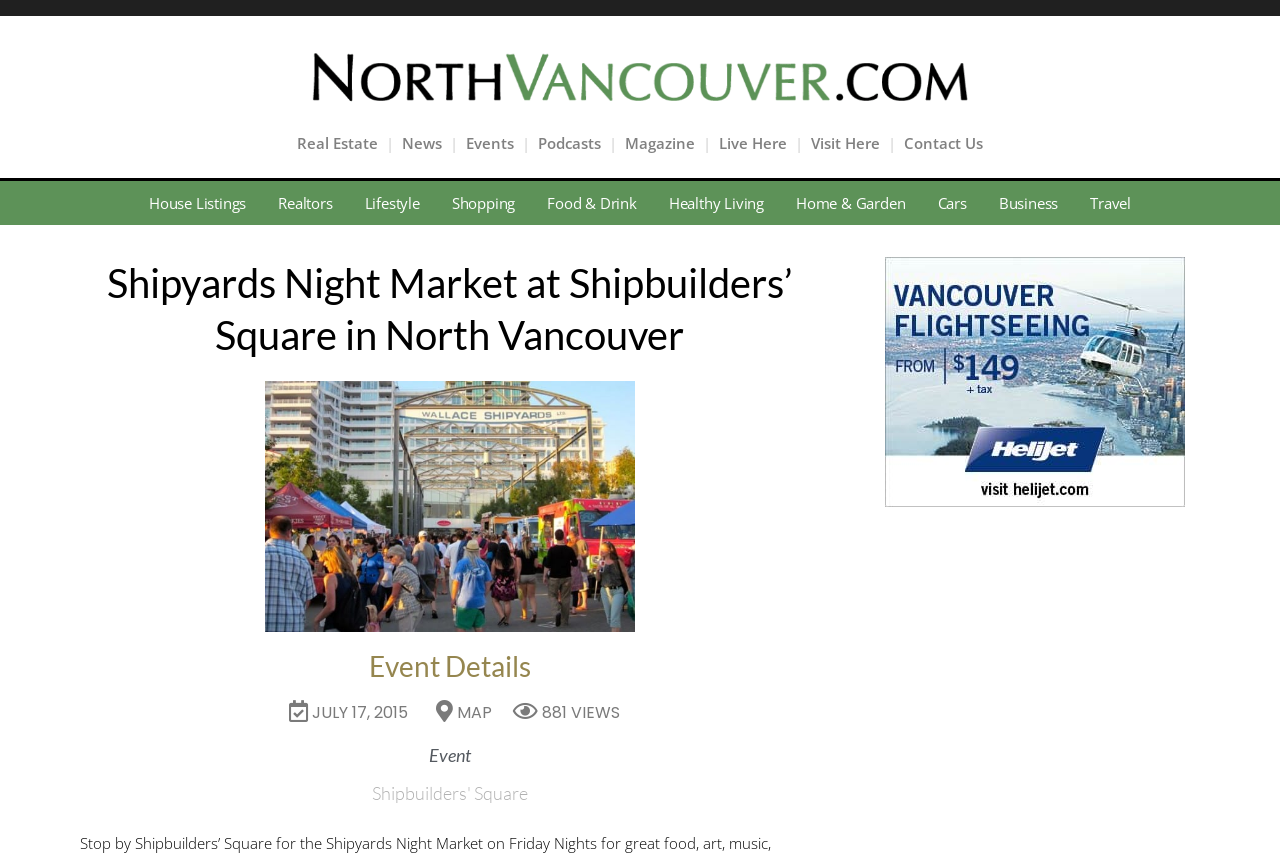Determine the bounding box coordinates of the clickable element necessary to fulfill the instruction: "View House Listings". Provide the coordinates as four float numbers within the 0 to 1 range, i.e., [left, top, right, bottom].

[0.104, 0.211, 0.205, 0.262]